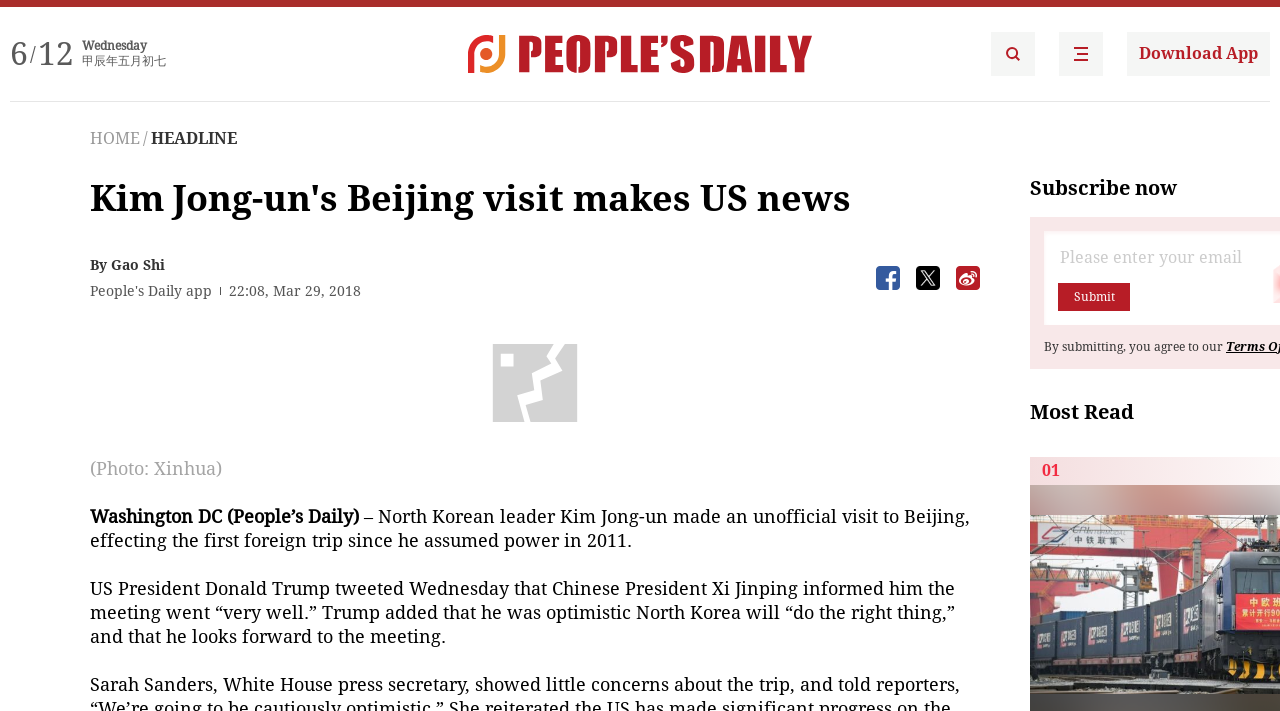What is the name of the Chinese President mentioned in the article?
Based on the image, provide a one-word or brief-phrase response.

Xi Jinping